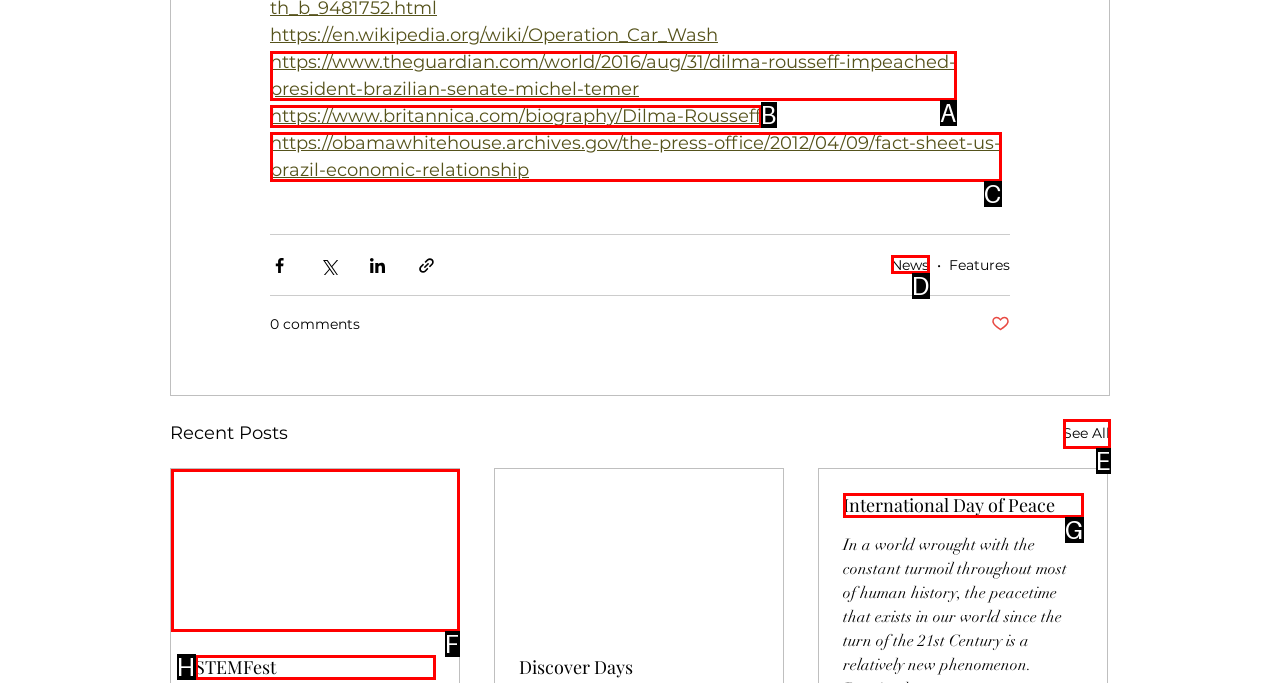Choose the HTML element that best fits the given description: International Day of Peace. Answer by stating the letter of the option.

G